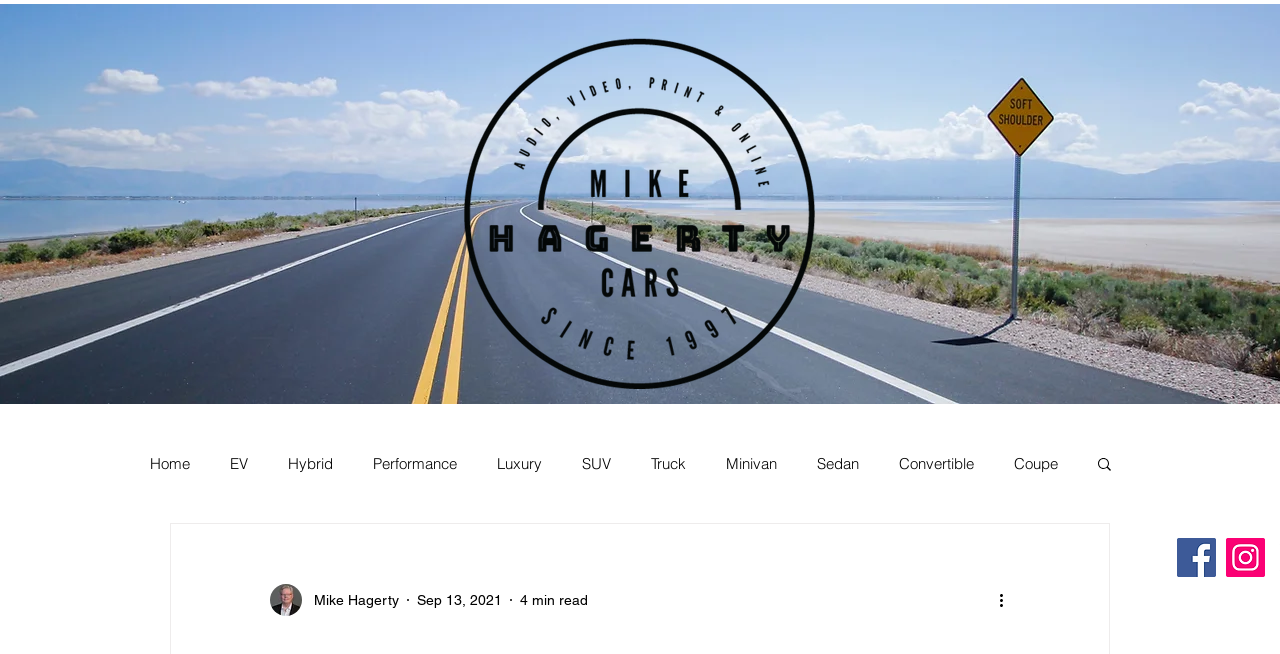Please find the bounding box coordinates of the element that needs to be clicked to perform the following instruction: "Search for something". The bounding box coordinates should be four float numbers between 0 and 1, represented as [left, top, right, bottom].

[0.855, 0.696, 0.87, 0.728]